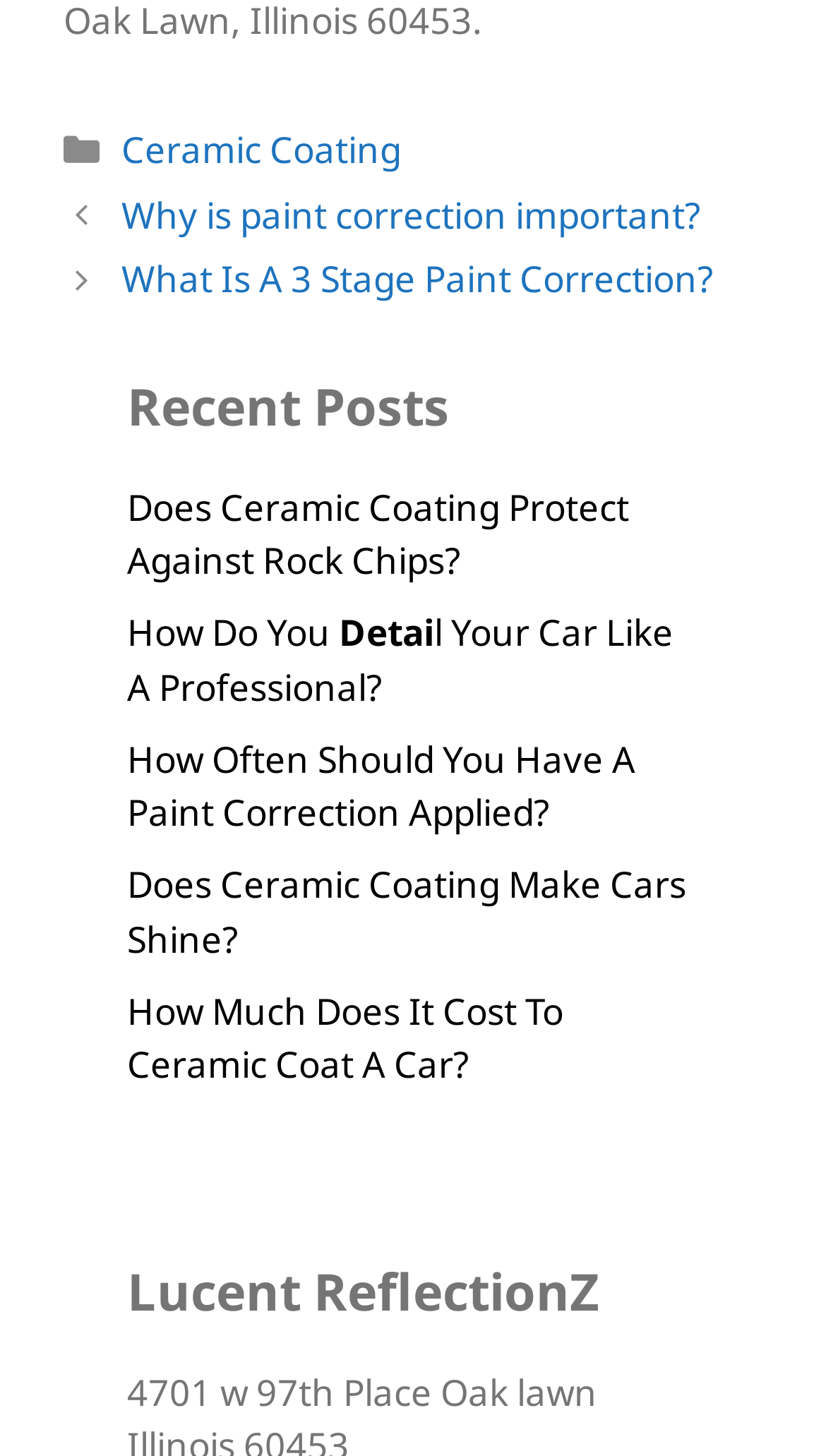Identify the bounding box for the given UI element using the description provided. Coordinates should be in the format (top-left x, top-left y, bottom-right x, bottom-right y) and must be between 0 and 1. Here is the description: Ceramic Coating

[0.147, 0.086, 0.485, 0.12]